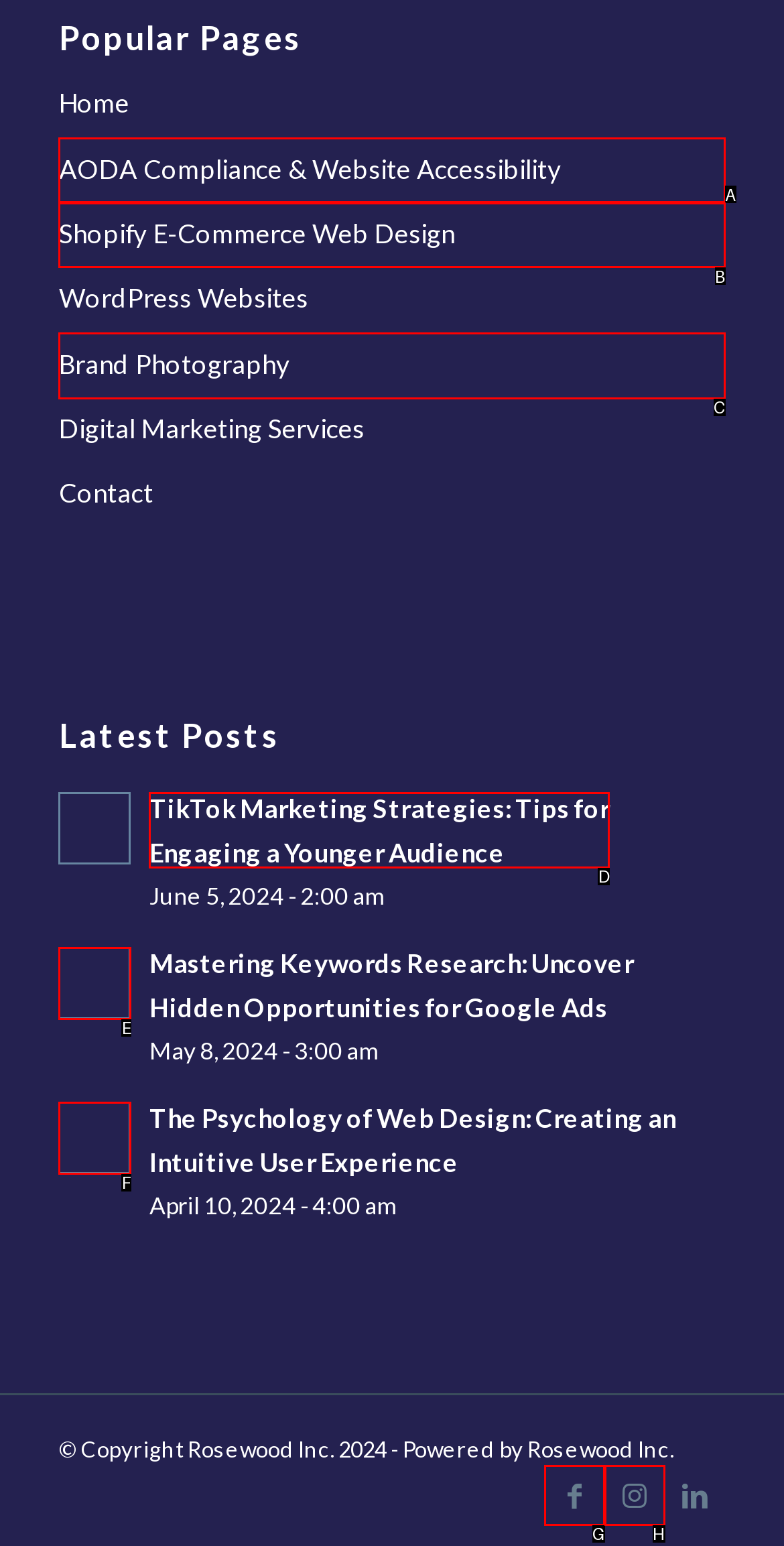From the given options, indicate the letter that corresponds to the action needed to complete this task: View the 'Brand Photography' page. Respond with only the letter.

C